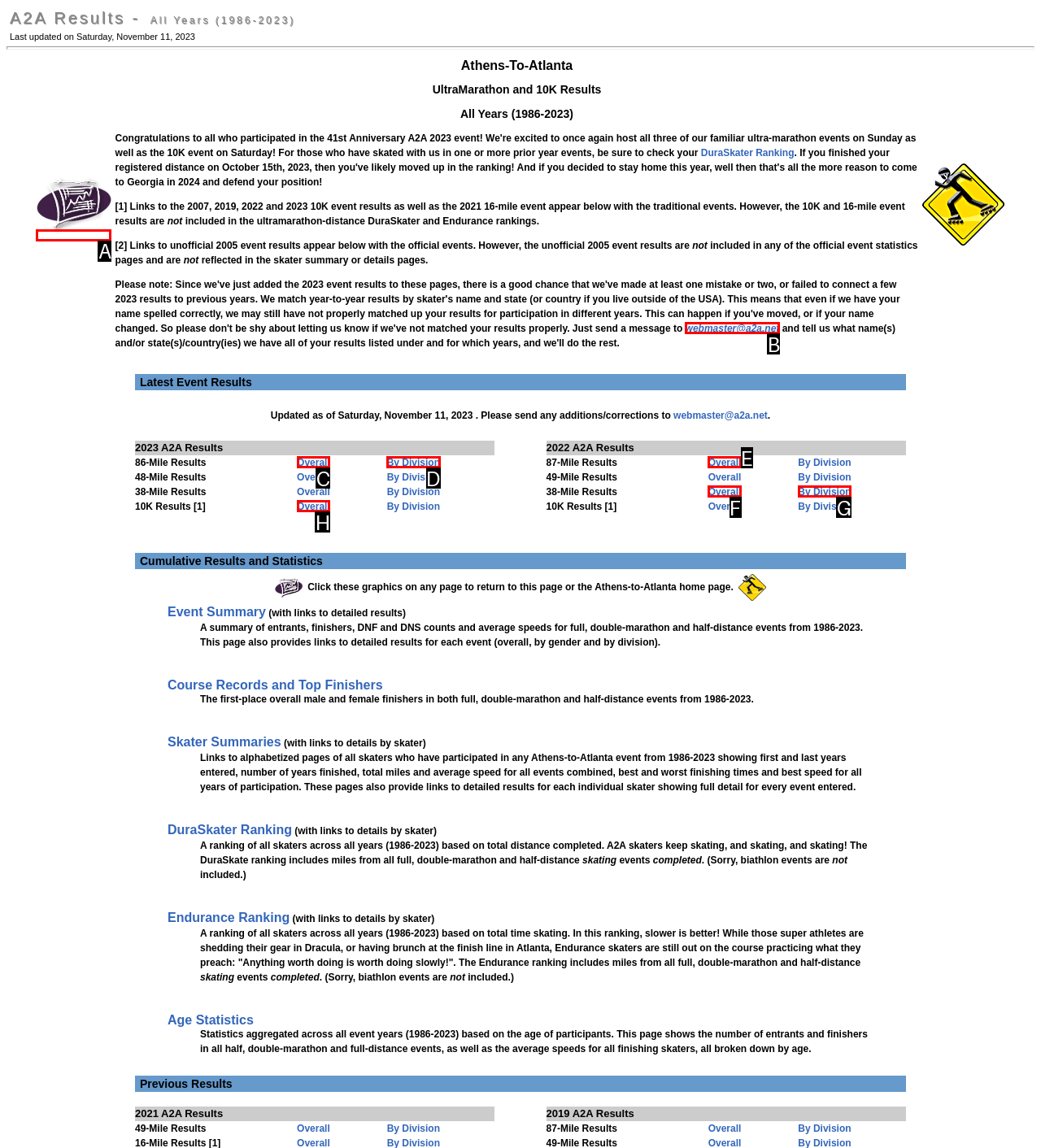Identify which lettered option to click to carry out the task: Contact webmaster@a2a.net. Provide the letter as your answer.

B